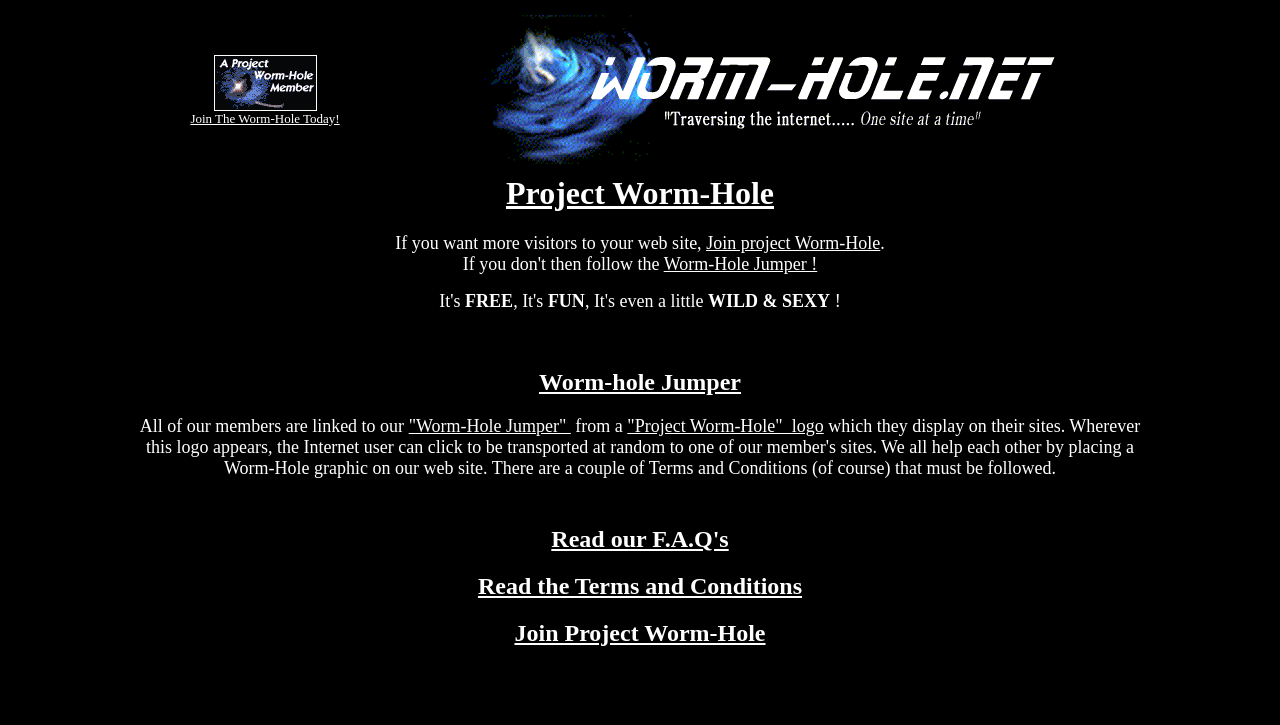Please give the bounding box coordinates of the area that should be clicked to fulfill the following instruction: "Join 'Project Worm-Hole'". The coordinates should be in the format of four float numbers from 0 to 1, i.e., [left, top, right, bottom].

[0.402, 0.855, 0.598, 0.891]